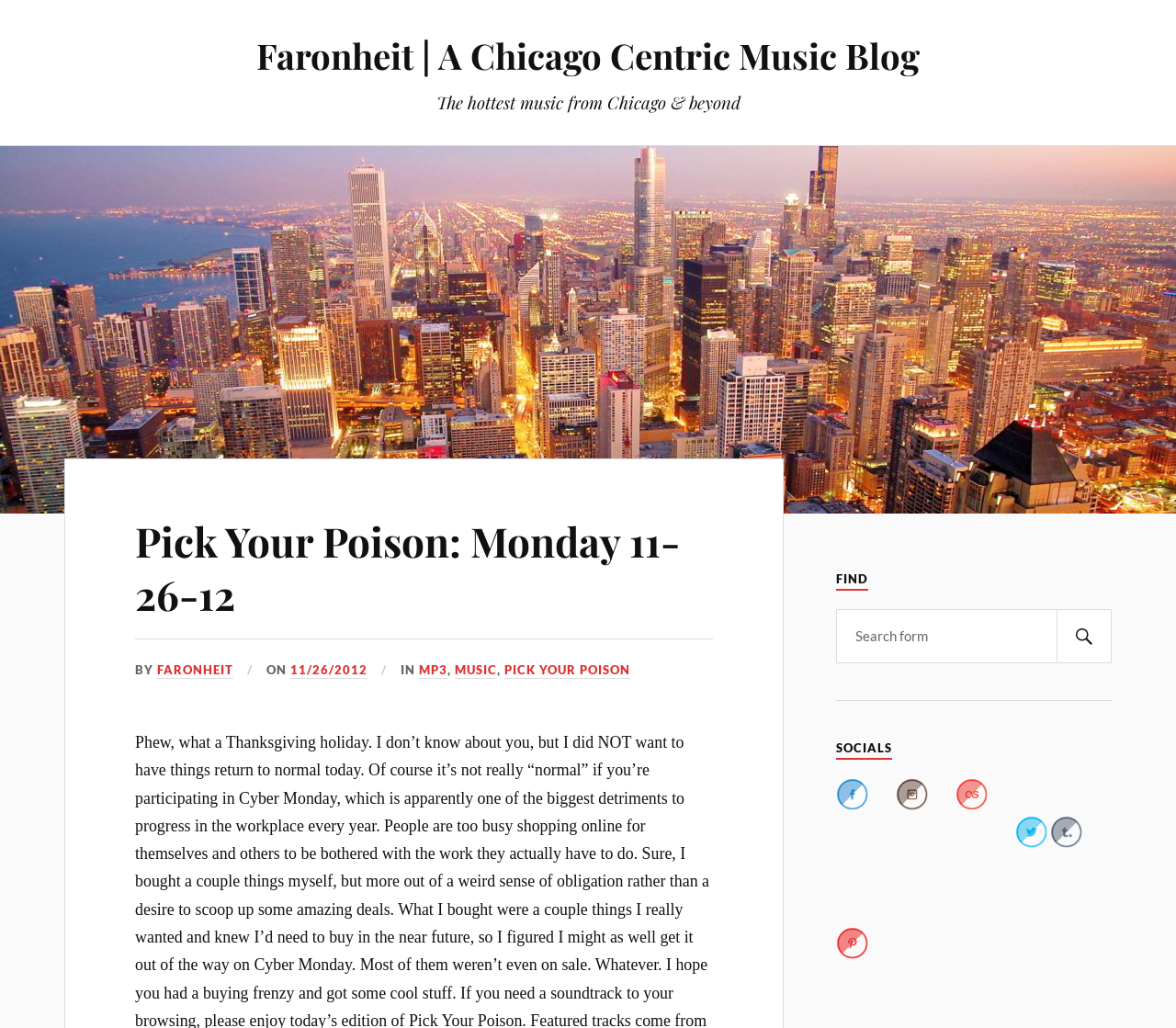Please locate the bounding box coordinates of the element's region that needs to be clicked to follow the instruction: "Click the 'Twitter-Icon' link". The bounding box coordinates should be provided as four float numbers between 0 and 1, i.e., [left, top, right, bottom].

[0.863, 0.846, 0.891, 0.863]